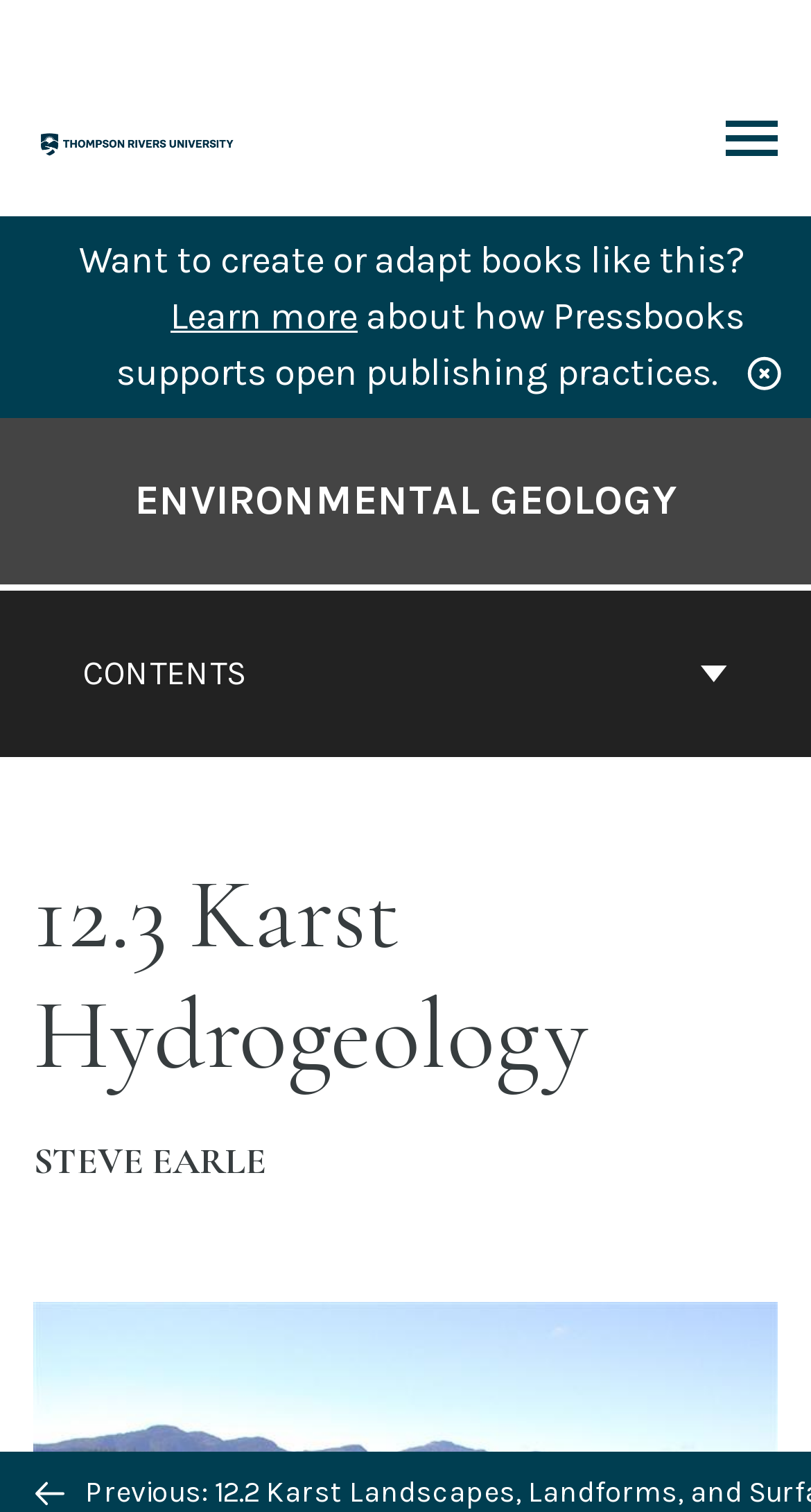Articulate a complete and detailed caption of the webpage elements.

The webpage is about Environmental Geology, specifically focusing on Karst Hydrogeology. At the top left, there is a logo for TRU Pressbooks, accompanied by a link to the TRU Pressbooks website. On the top right, there is a toggle menu link. 

Below the logo, there is a promotional section that encourages users to create or adapt books like this, with a "Learn more" link and a brief description about Pressbooks' support for open publishing practices.

The main navigation menu is located at the top center of the page, with a "CONTENTS" button that allows users to access the book's contents. Below the navigation menu, there is a link to the cover page of Environmental Geology, which is labeled as "ENVIRONMENTAL GEOLOGY".

The main content of the page is headed by "12.3 Karst Hydrogeology", with the author's name "STEVE EARLE" displayed below. There is a small image at the bottom right corner of the author's section. 

At the bottom of the page, there is a "BACK TO TOP" button, accompanied by a small image.